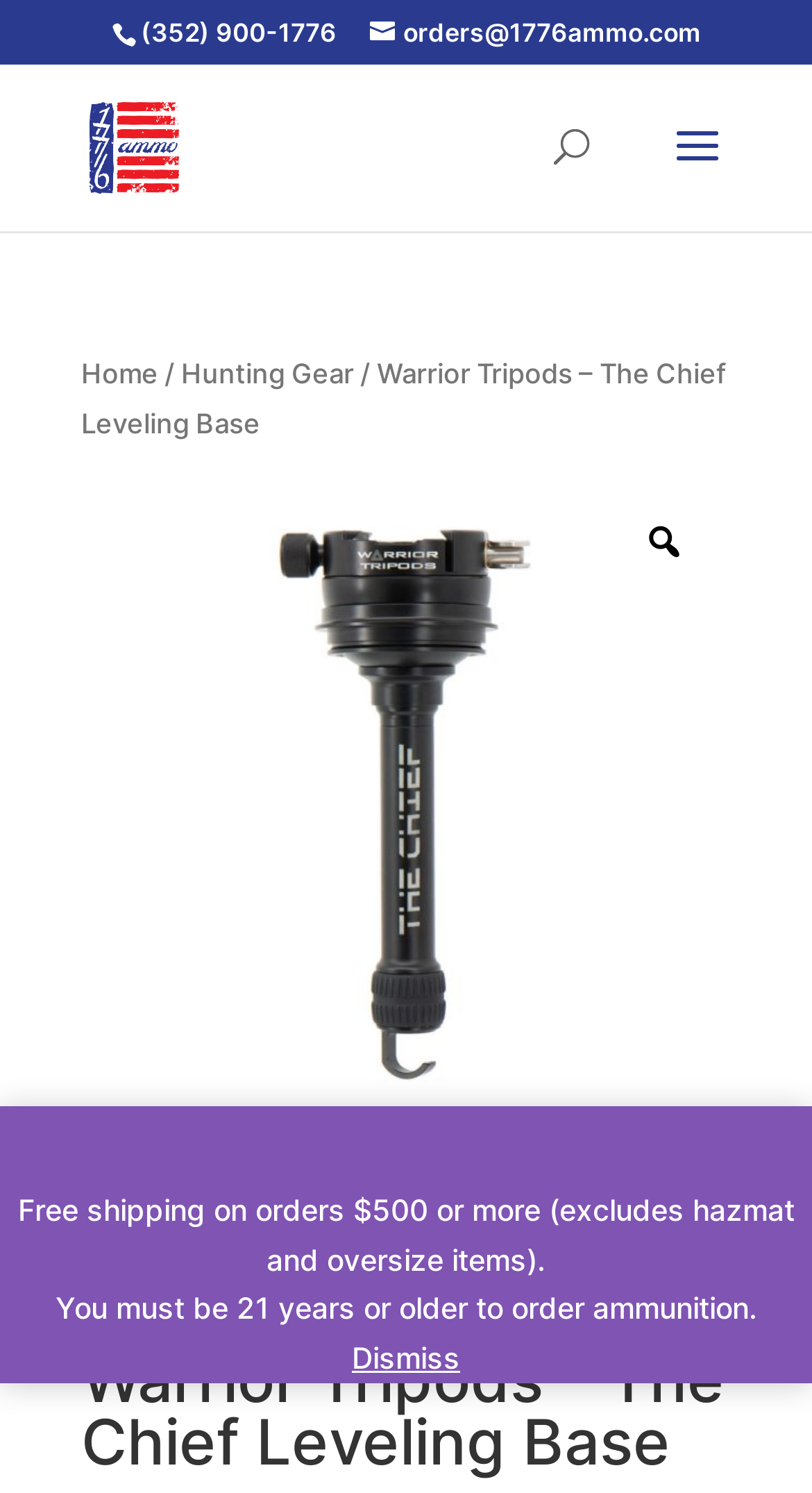How many images are there on the webpage?
Please answer the question with a detailed response using the information from the screenshot.

I counted the number of image elements on the webpage, and I found 6 image elements, including the logo image, product images, and other decorative images.